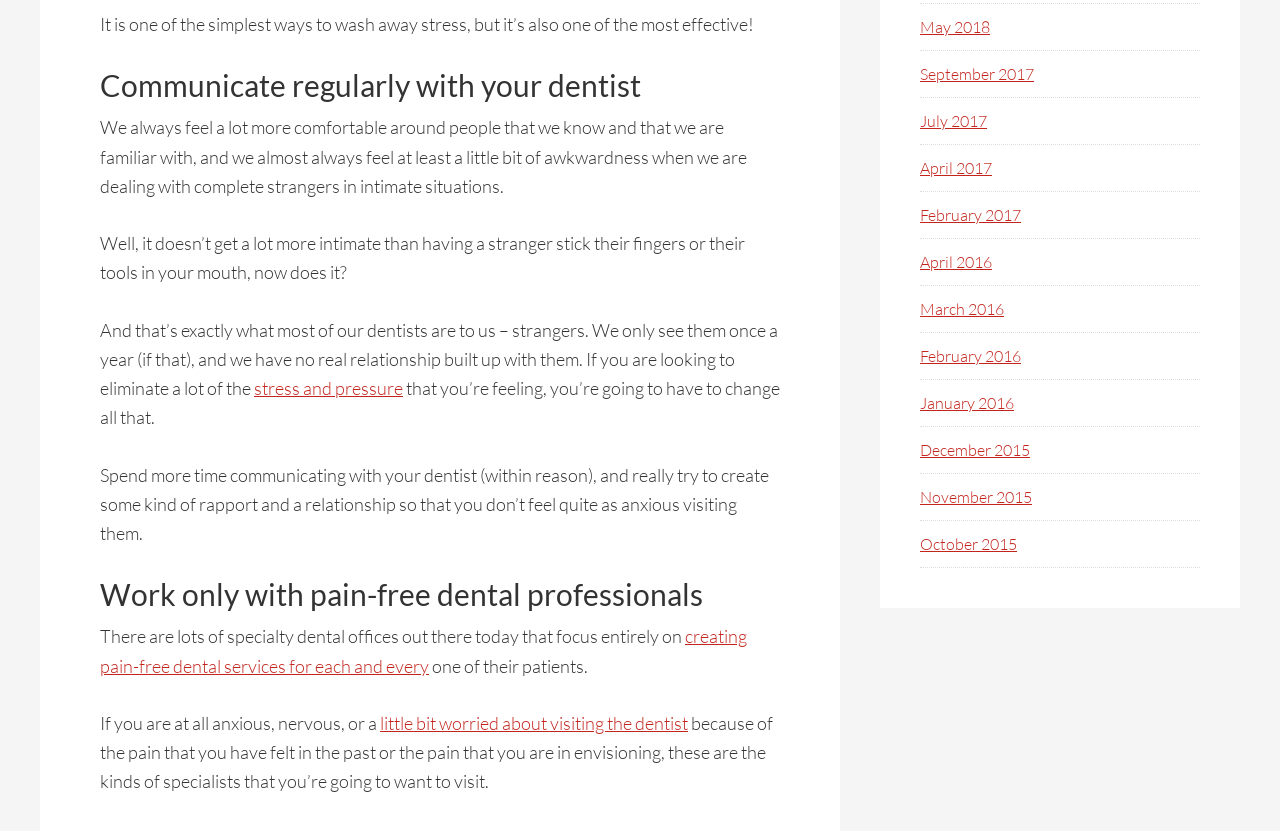Show the bounding box coordinates of the element that should be clicked to complete the task: "Check out 'little bit worried about visiting the dentist'".

[0.297, 0.857, 0.538, 0.883]